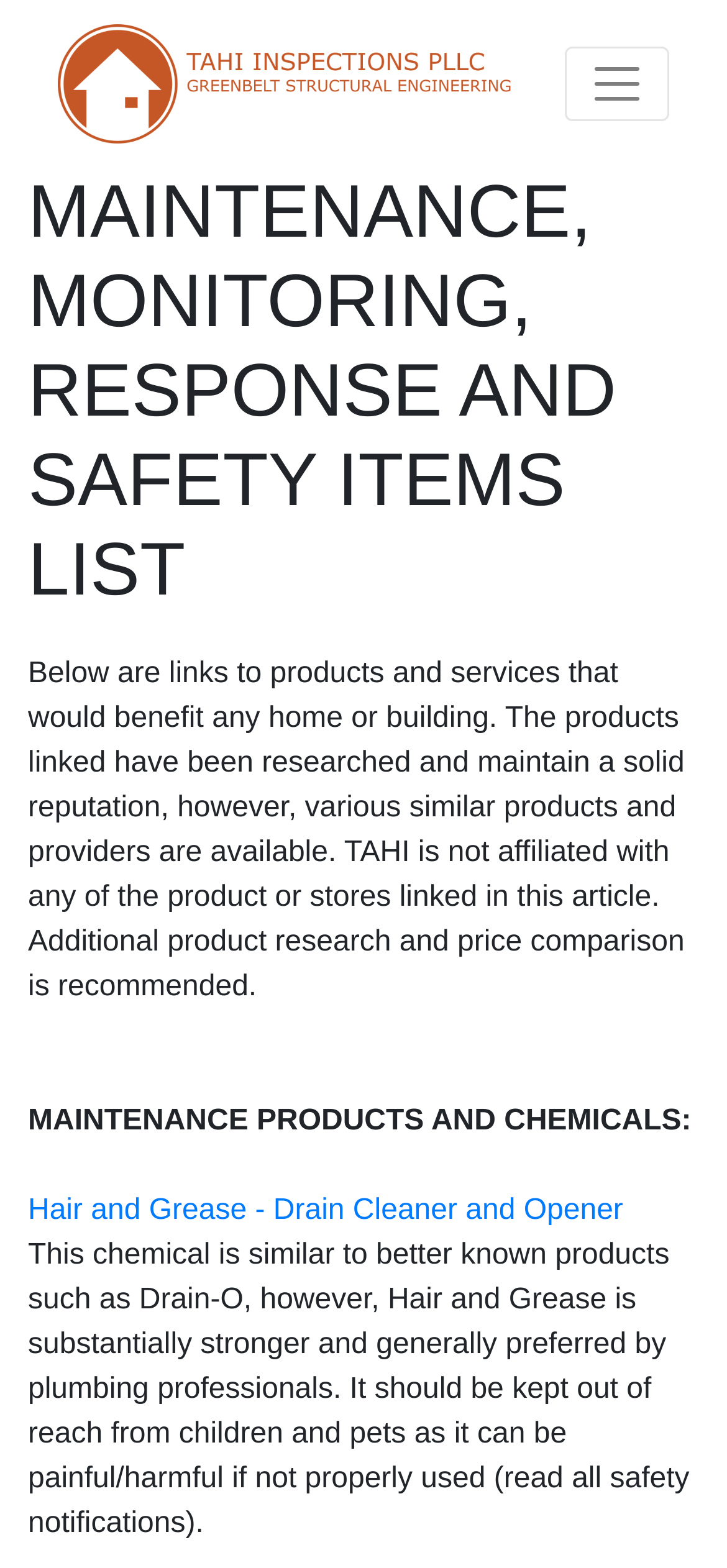Find and provide the bounding box coordinates for the UI element described with: "aria-label="Toggle navigation"".

[0.777, 0.03, 0.921, 0.077]